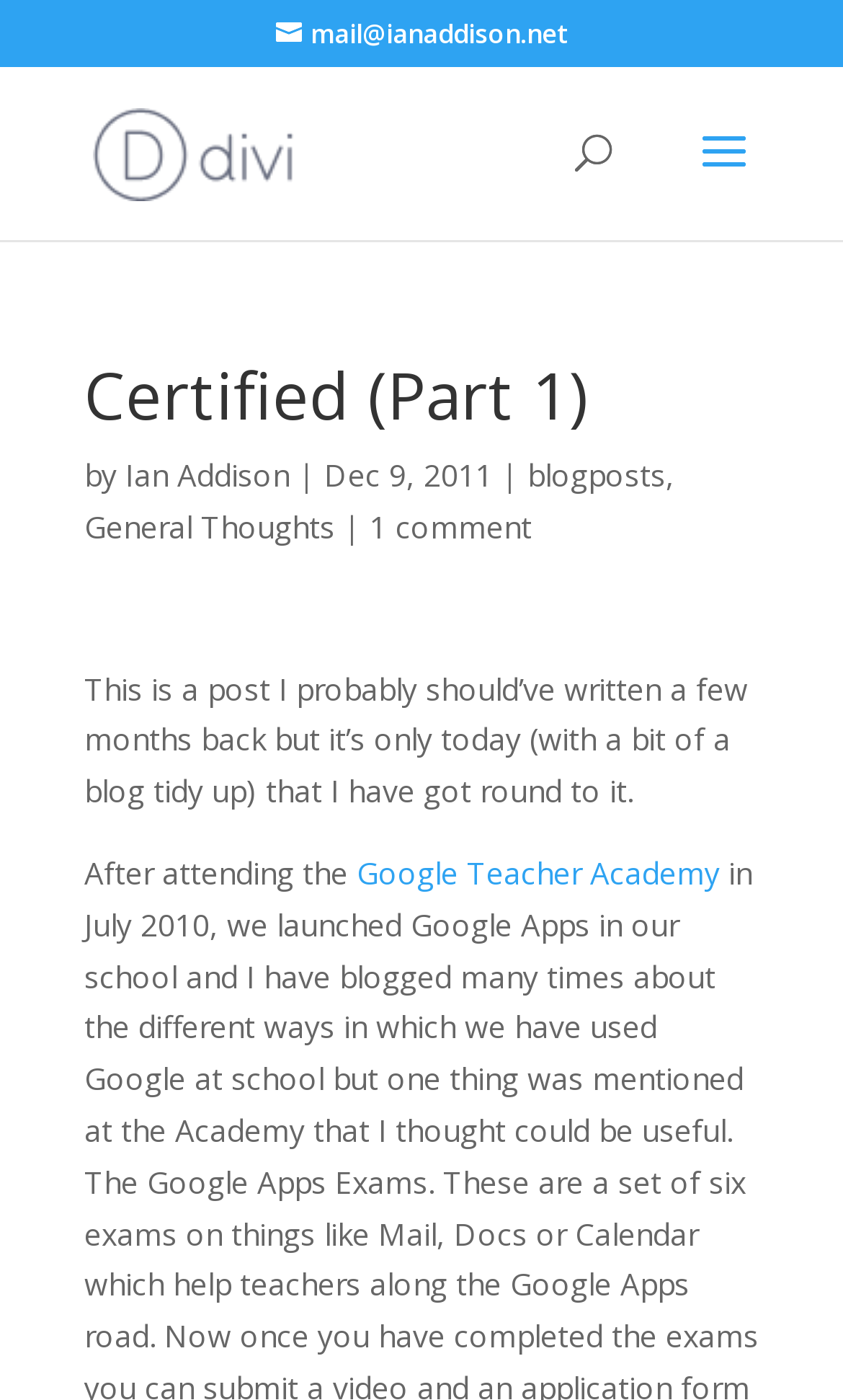Please identify the bounding box coordinates of the clickable region that I should interact with to perform the following instruction: "search for something". The coordinates should be expressed as four float numbers between 0 and 1, i.e., [left, top, right, bottom].

[0.463, 0.047, 0.823, 0.05]